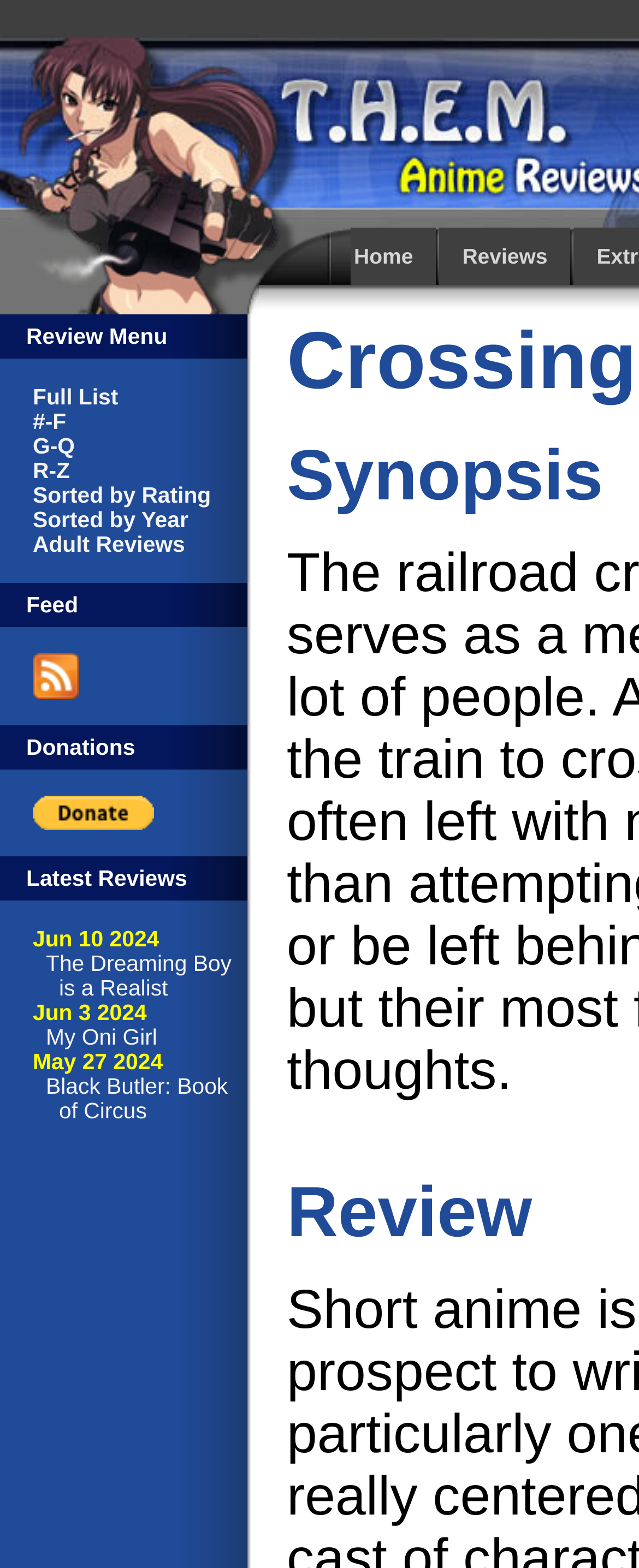Given the element description: "Adult Reviews", predict the bounding box coordinates of the UI element it refers to, using four float numbers between 0 and 1, i.e., [left, top, right, bottom].

[0.051, 0.339, 0.29, 0.355]